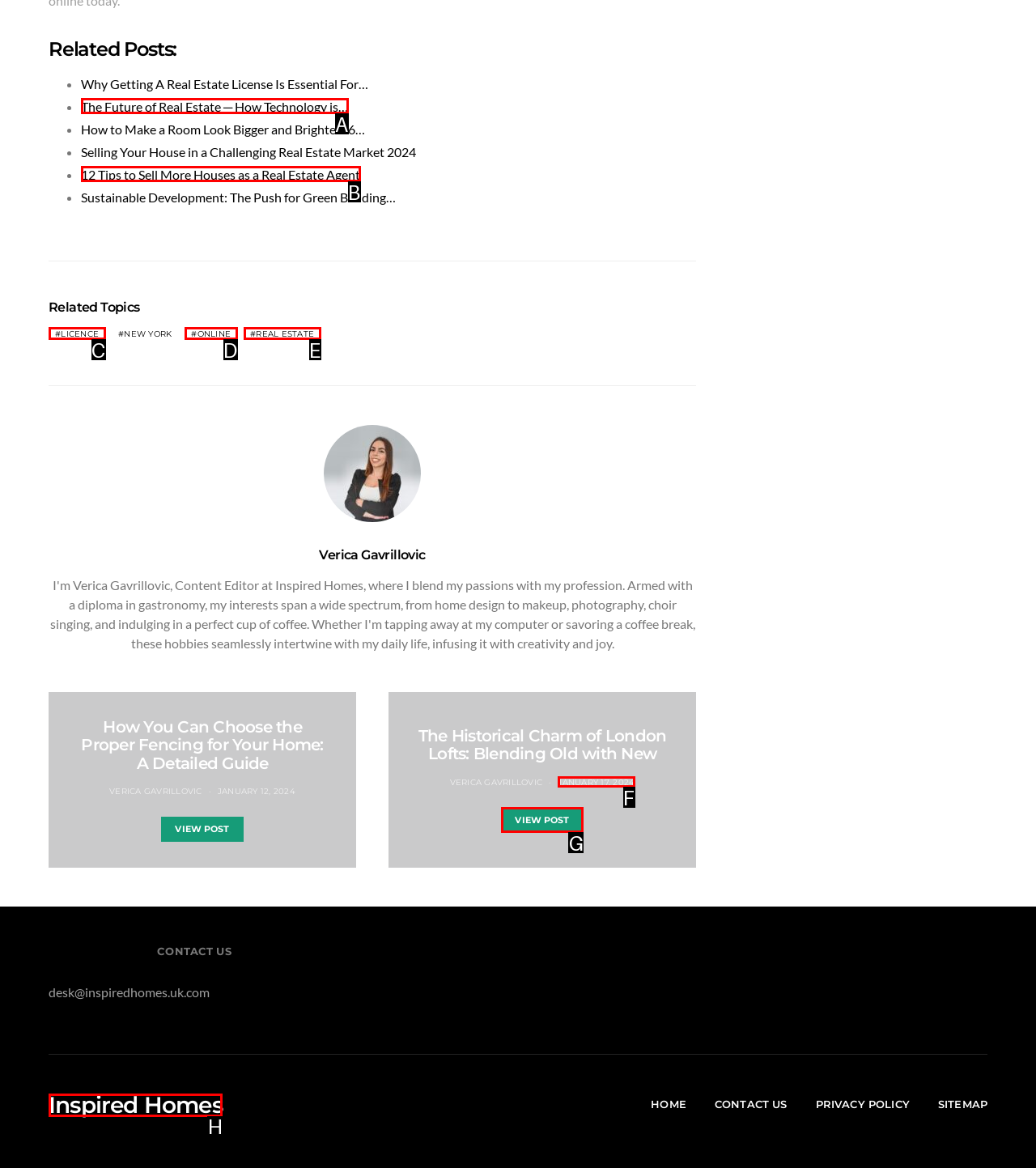Identify the HTML element to click to execute this task: Read the article 'The Historical Charm of London Lofts: Blending Old with New' Respond with the letter corresponding to the proper option.

G